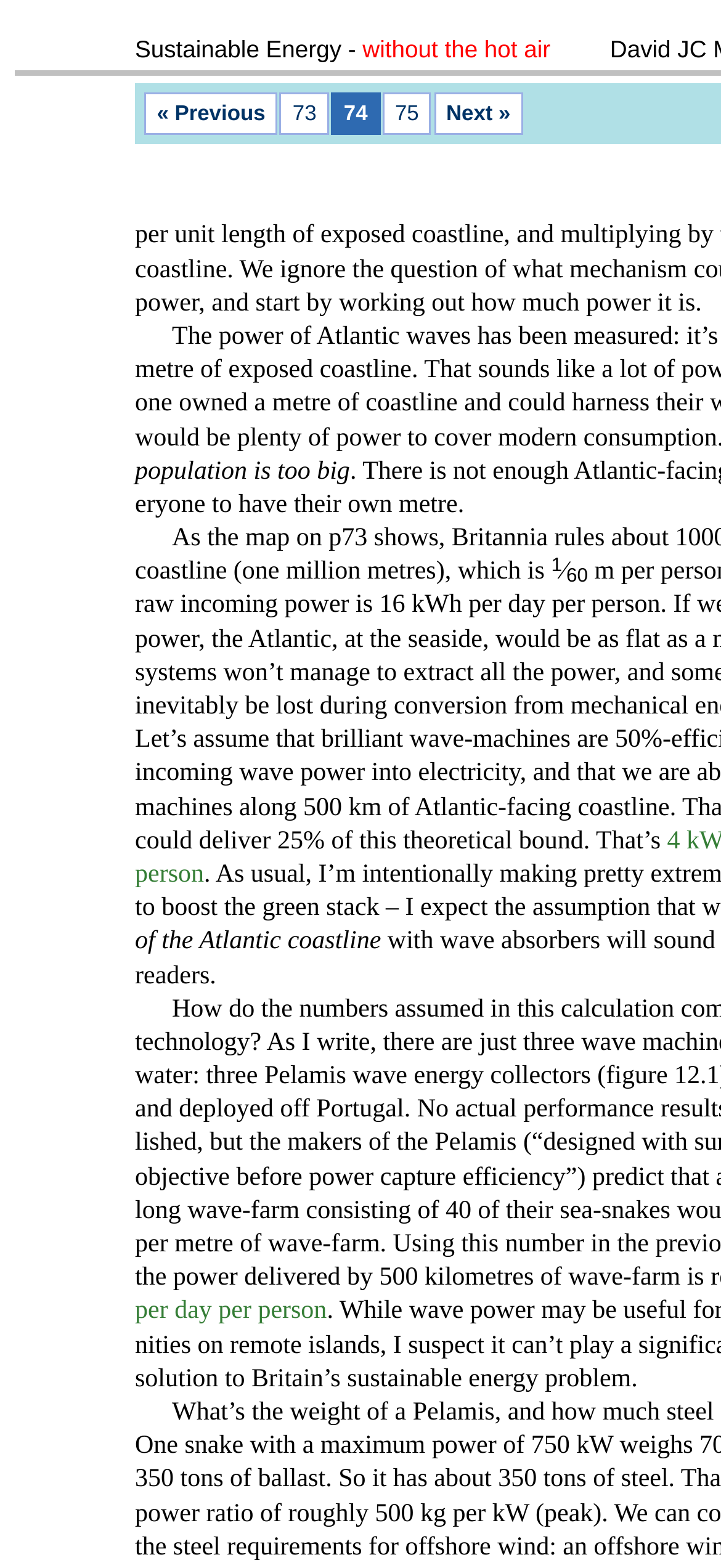What percentage of theoretical bound can be delivered?
Please answer the question with a single word or phrase, referencing the image.

25%